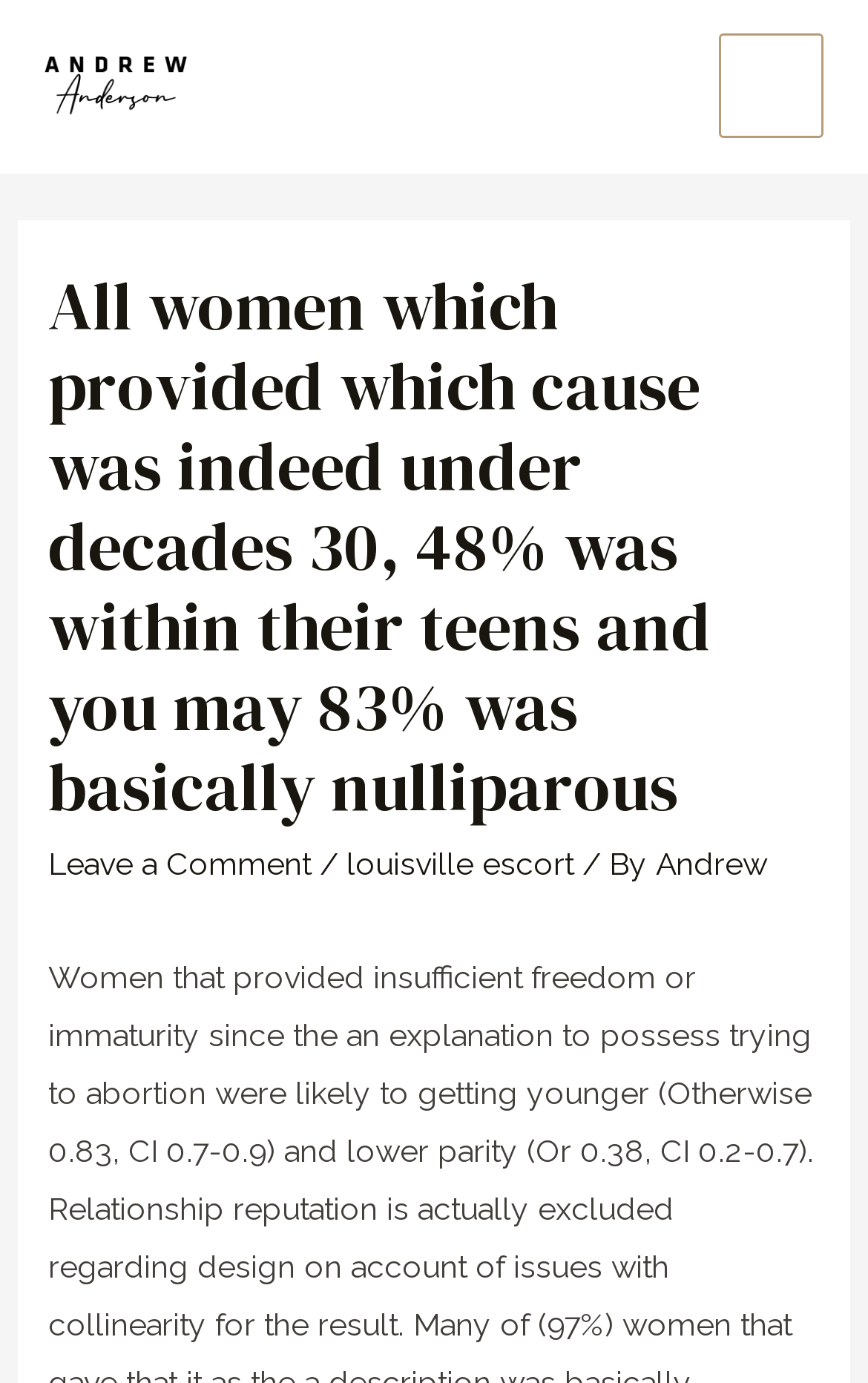Identify the bounding box for the UI element described as: "Andrew". The coordinates should be four float numbers between 0 and 1, i.e., [left, top, right, bottom].

[0.755, 0.611, 0.883, 0.637]